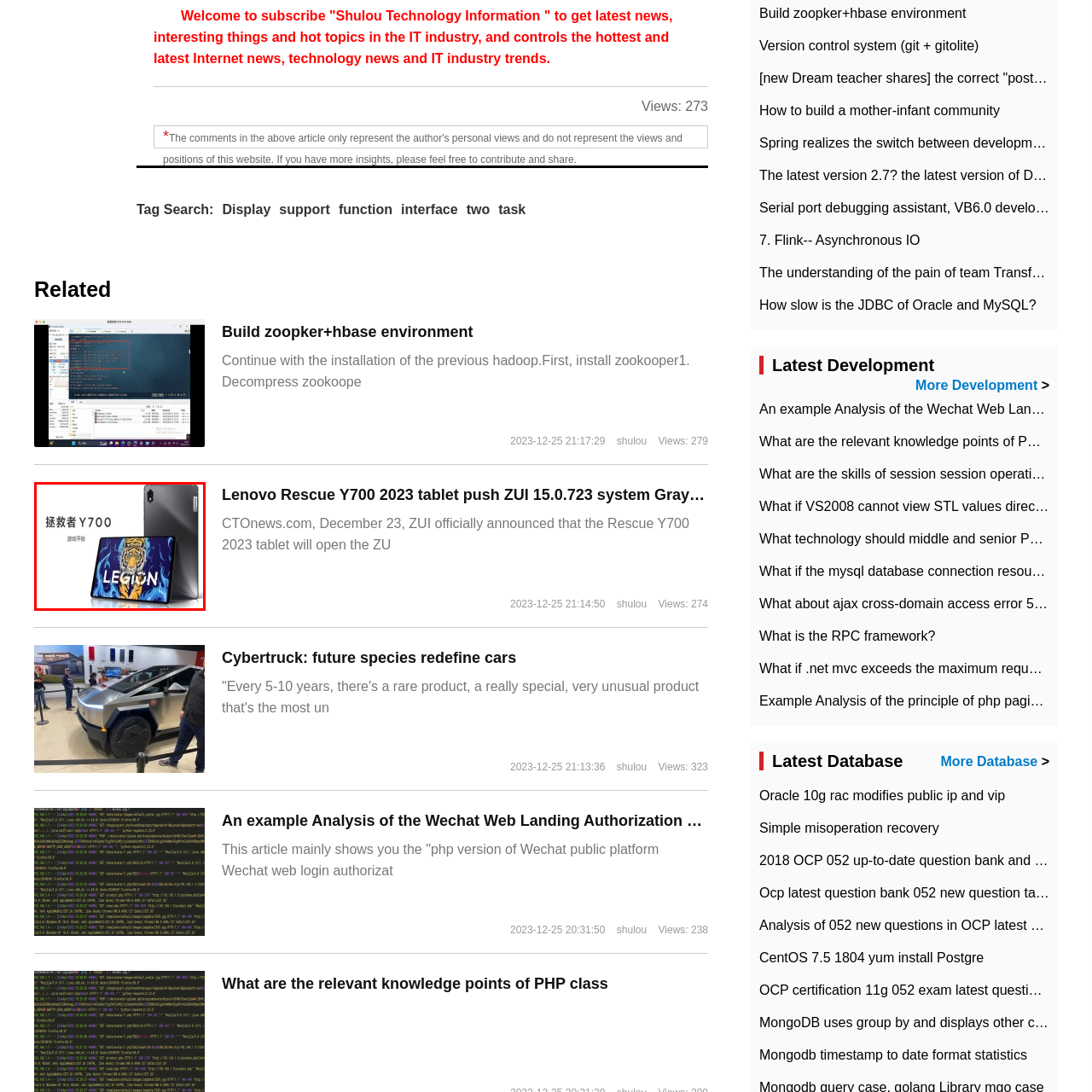What is the color of the tablet's back?
Look at the image enclosed by the red bounding box and give a detailed answer using the visual information available in the image.

The caption describes the tablet's back as 'dark, textured', indicating that the color of the back is dark.